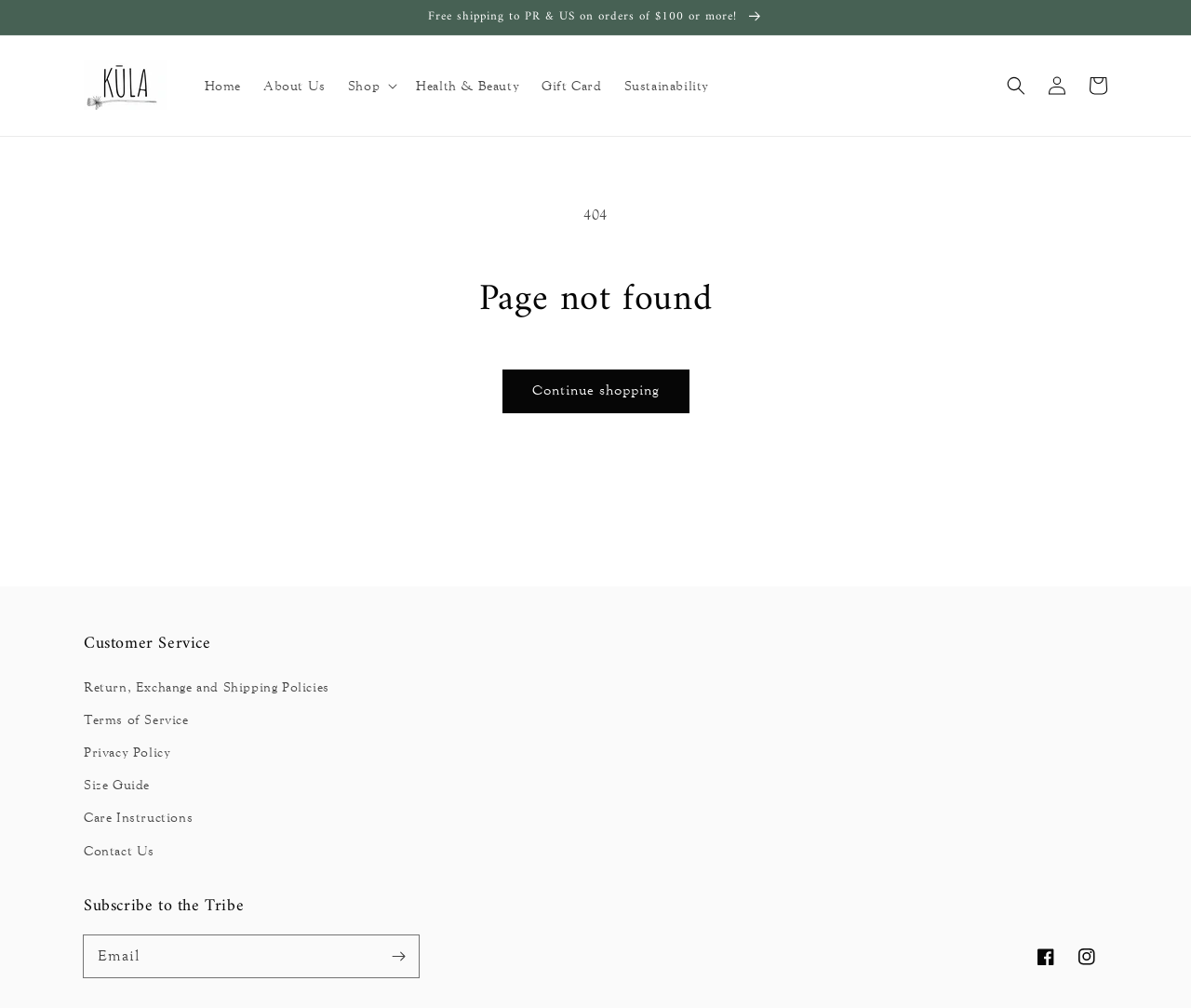Find the bounding box coordinates for the area that must be clicked to perform this action: "Subscribe to the tribe".

[0.317, 0.928, 0.352, 0.969]